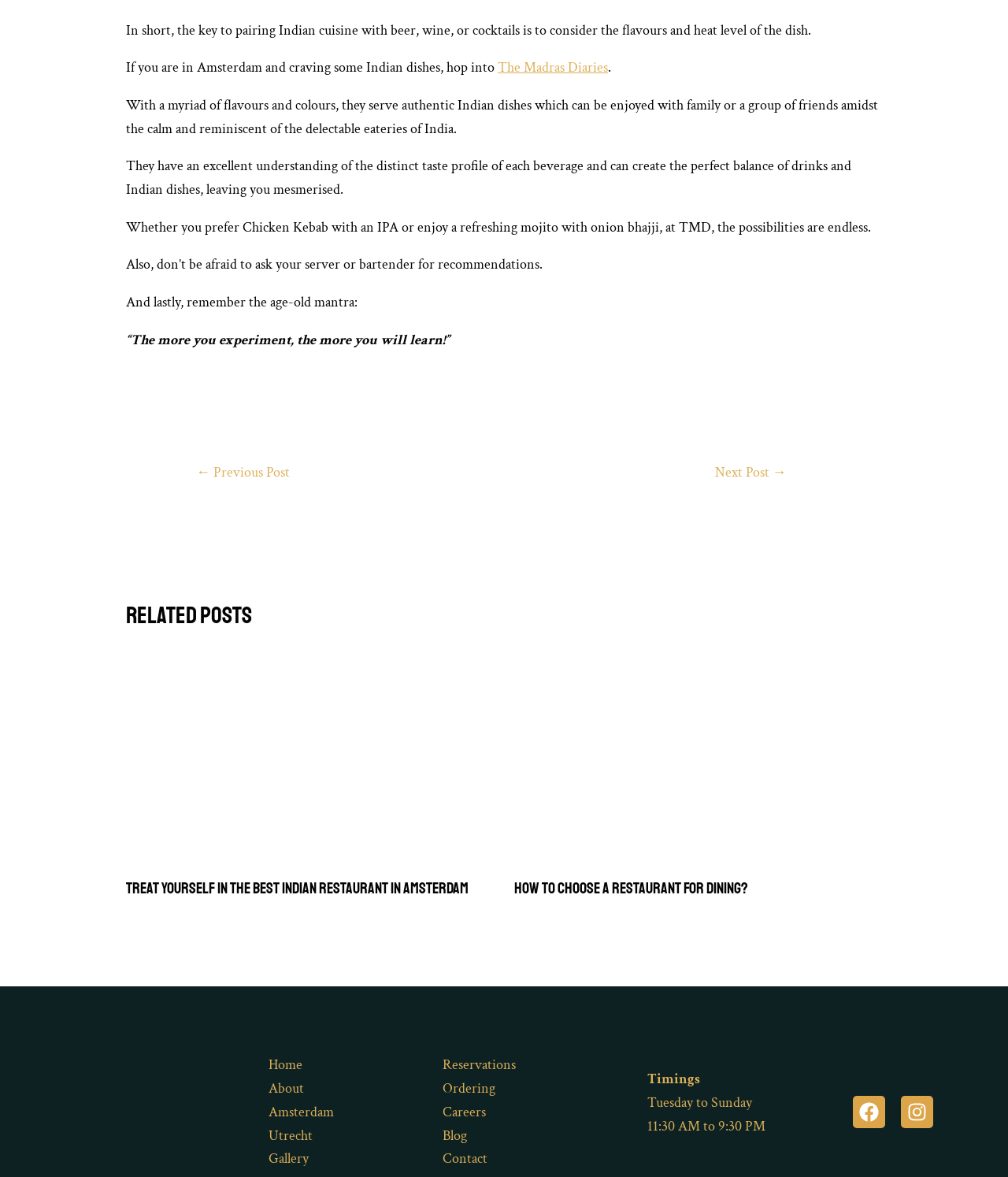Locate the bounding box coordinates of the element to click to perform the following action: 'Visit Facebook page'. The coordinates should be given as four float values between 0 and 1, in the form of [left, top, right, bottom].

[0.846, 0.931, 0.878, 0.959]